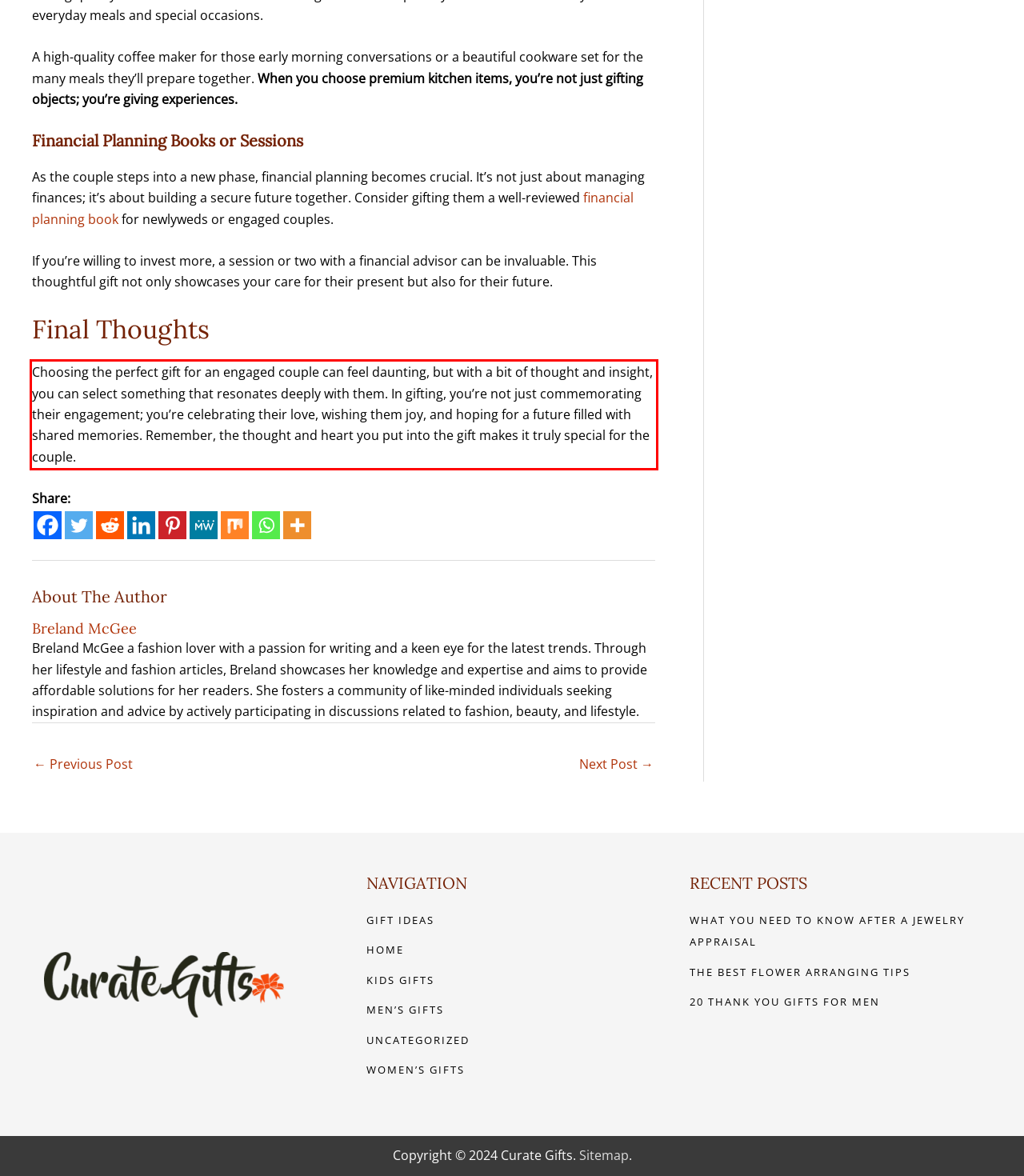Examine the webpage screenshot and use OCR to obtain the text inside the red bounding box.

Choosing the perfect gift for an engaged couple can feel daunting, but with a bit of thought and insight, you can select something that resonates deeply with them. In gifting, you’re not just commemorating their engagement; you’re celebrating their love, wishing them joy, and hoping for a future filled with shared memories. Remember, the thought and heart you put into the gift makes it truly special for the couple.